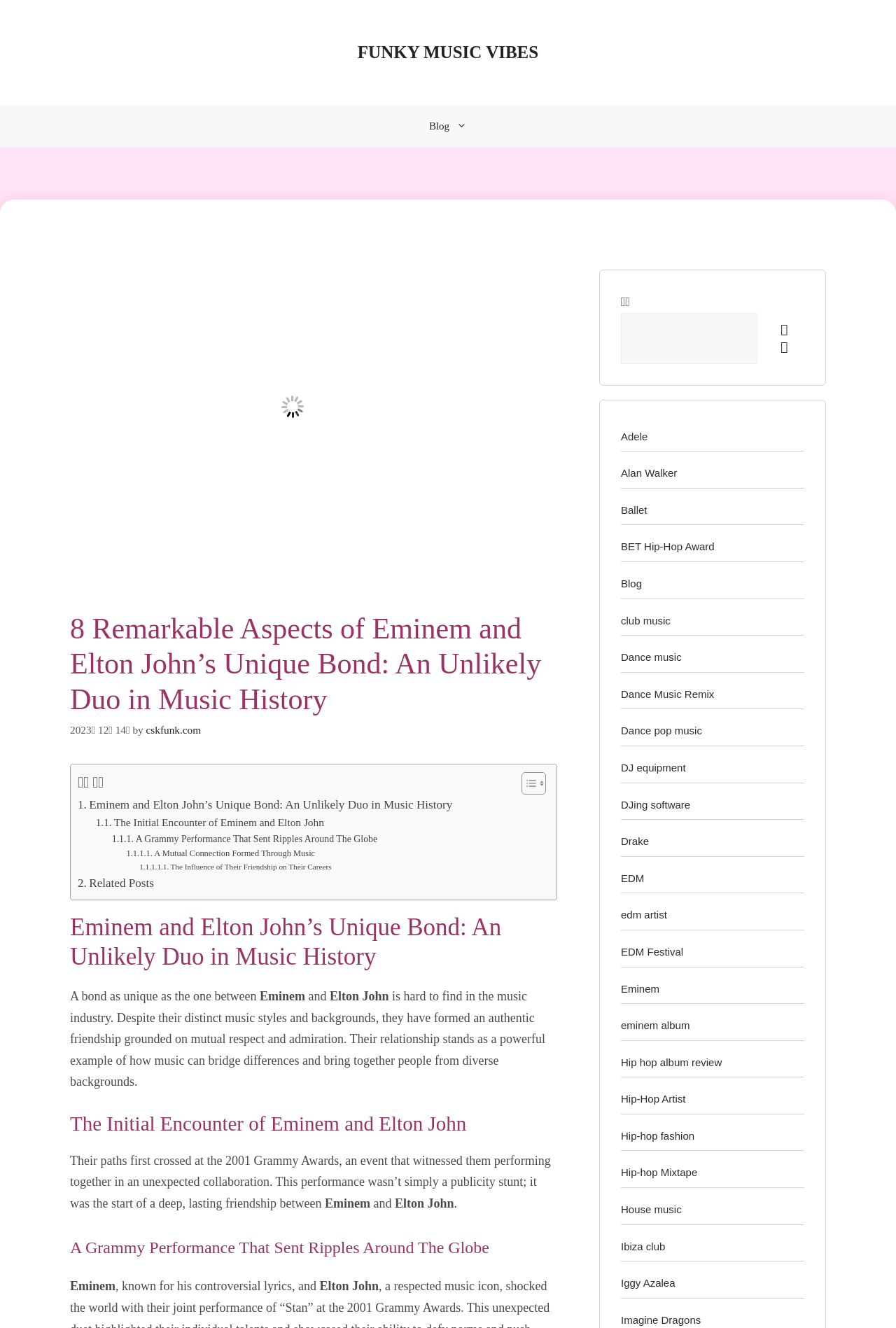Create an elaborate caption for the webpage.

This webpage is about the unique bond between Eminem and Elton John, exploring their unlikely friendship that transcends music genres, age, and lifestyle. At the top of the page, there is a banner with the site's name and a navigation menu with a link to the blog section. Below the navigation menu, there is a large image with the title "The Unlikely Duo: Eminem and Elton John's Unique Bond" and a header that reads "8 Remarkable Aspects of Eminem and Elton John's Unique Bond: An Unlikely Duo in Music History".

The main content of the page is divided into sections, each with a heading and a brief description. The first section introduces the topic, stating that the bond between Eminem and Elton John is hard to find in the music industry and that their friendship is grounded on mutual respect and admiration. The subsequent sections delve into specific aspects of their relationship, including their initial encounter at the 2001 Grammy Awards, their Grammy performance that sent ripples around the globe, and the influence of their friendship on their careers.

On the right side of the page, there is a complementary section with a search bar and a list of links to other topics, including Adele, Alan Walker, Ballet, and various music genres and festivals. The links are arranged in a vertical list, with each link taking up a small portion of the page.

Overall, the webpage is well-organized, with clear headings and concise descriptions that provide a detailed look into the unique bond between Eminem and Elton John.